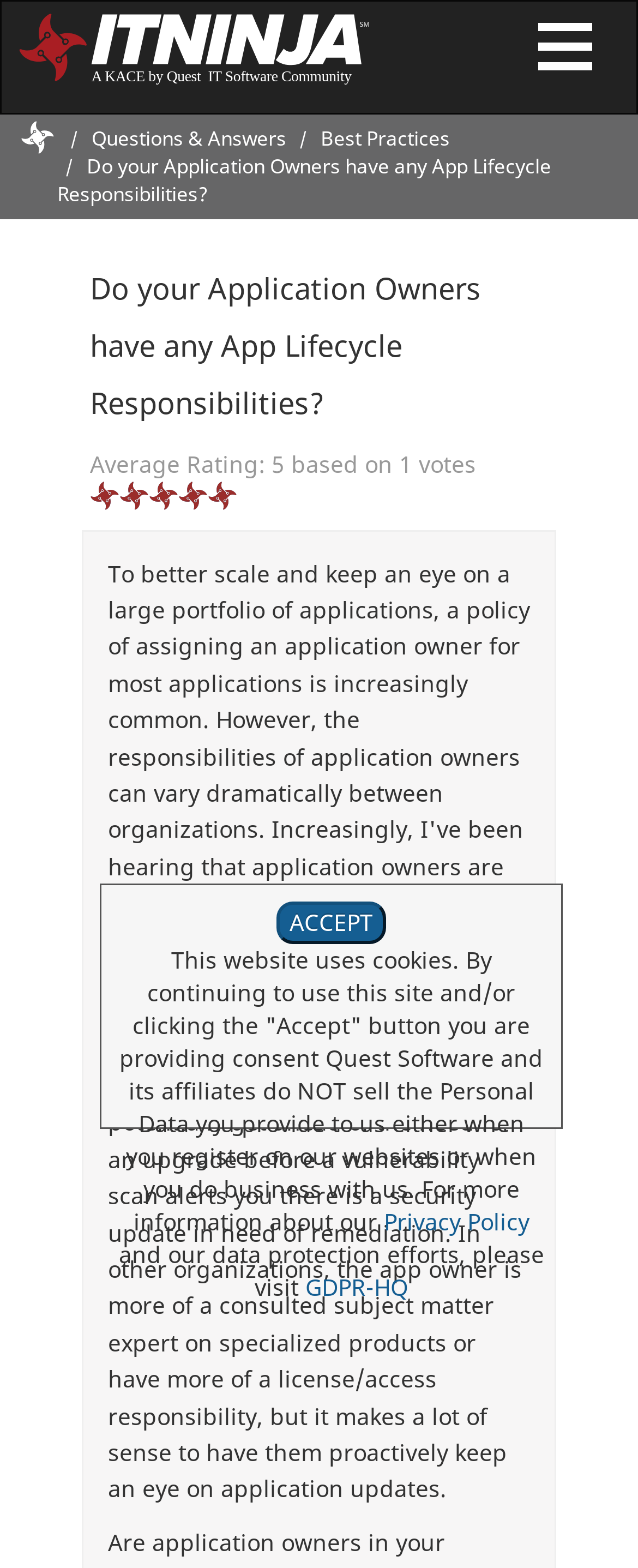Find the bounding box coordinates for the UI element whose description is: "Questions & Answers". The coordinates should be four float numbers between 0 and 1, in the format [left, top, right, bottom].

[0.144, 0.079, 0.449, 0.097]